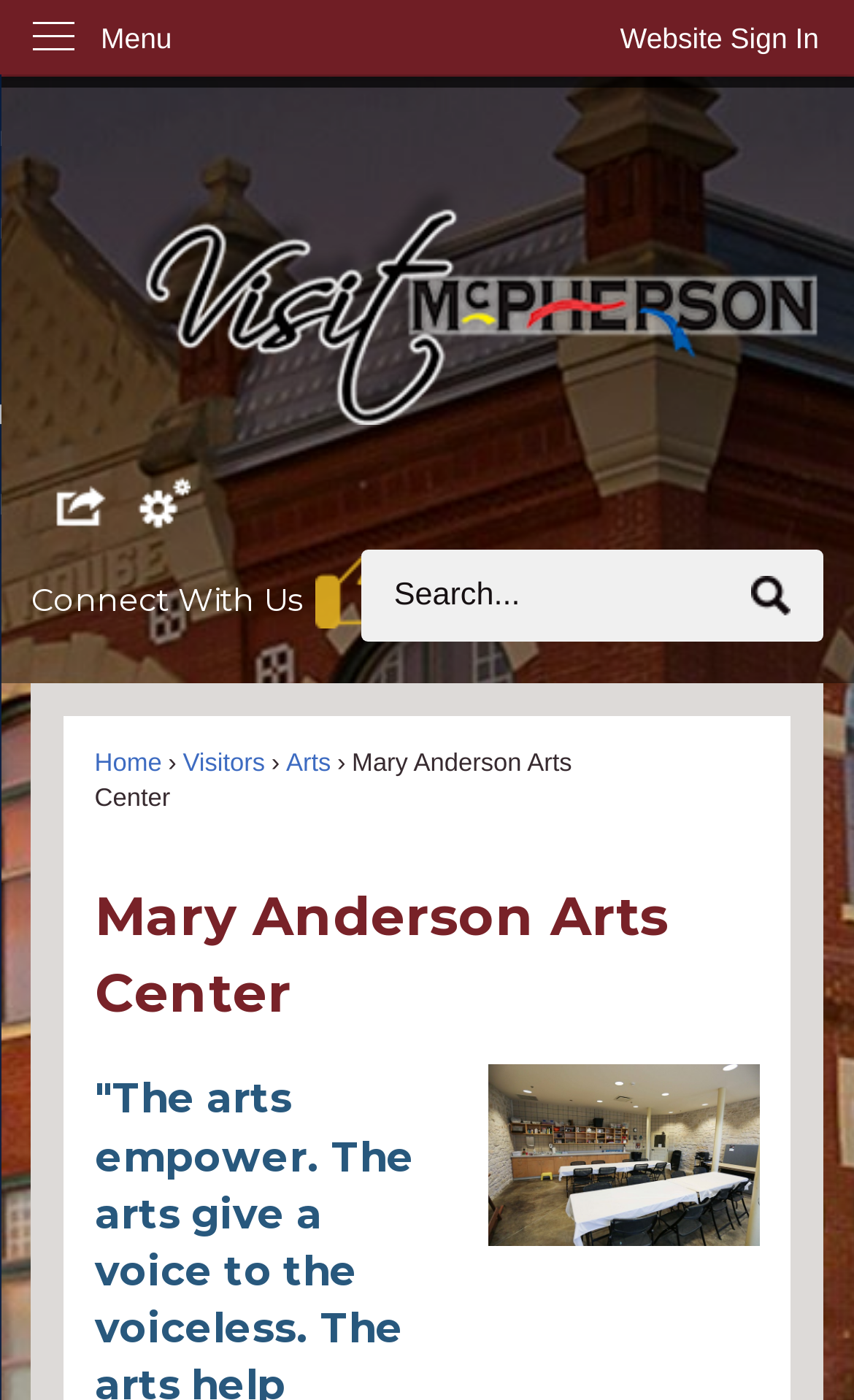Locate the bounding box coordinates of the area where you should click to accomplish the instruction: "View 'Rescue9' profile".

None